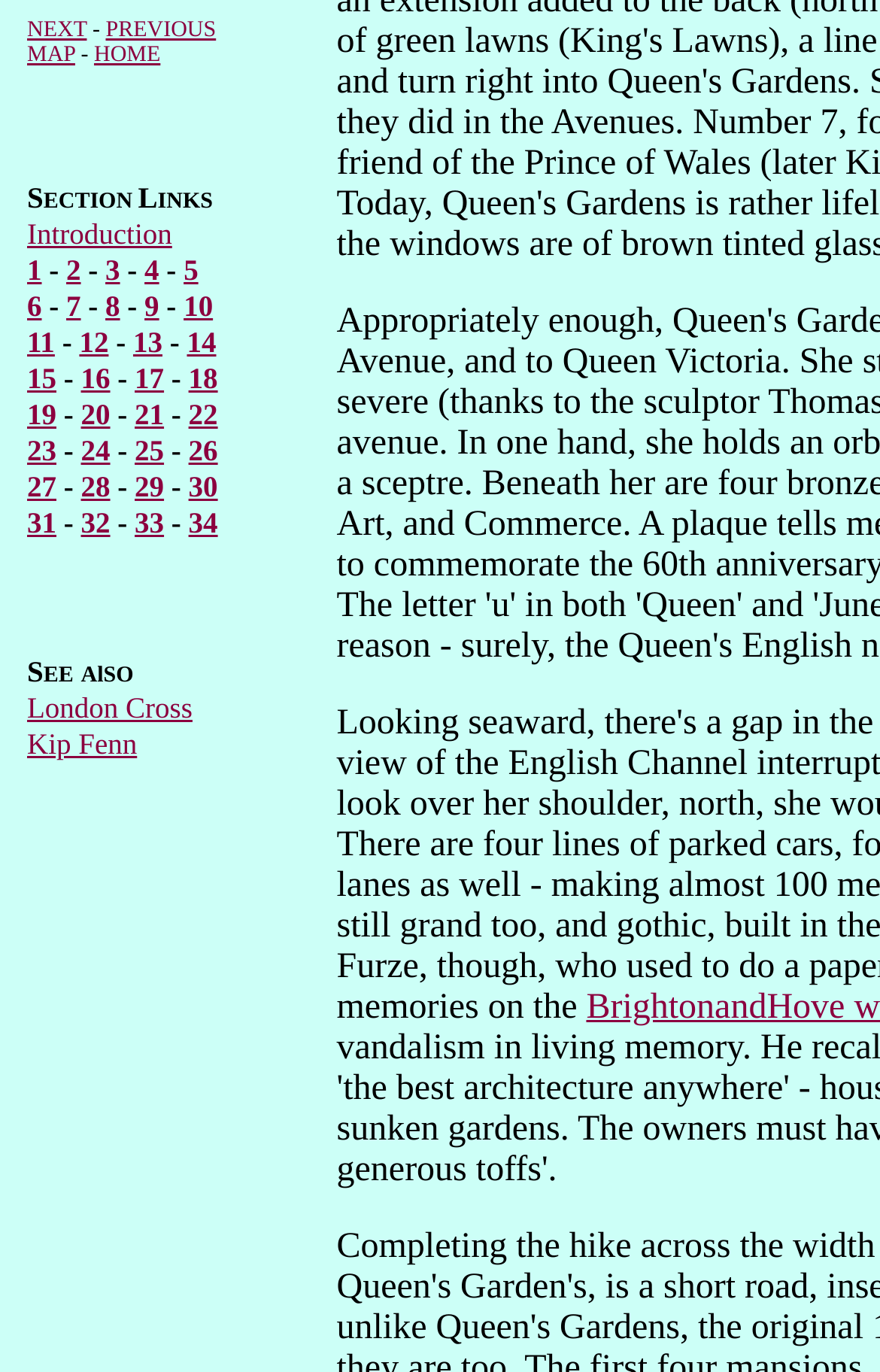Please find the bounding box coordinates (top-left x, top-left y, bottom-right x, bottom-right y) in the screenshot for the UI element described as follows: 952-234-6332

None